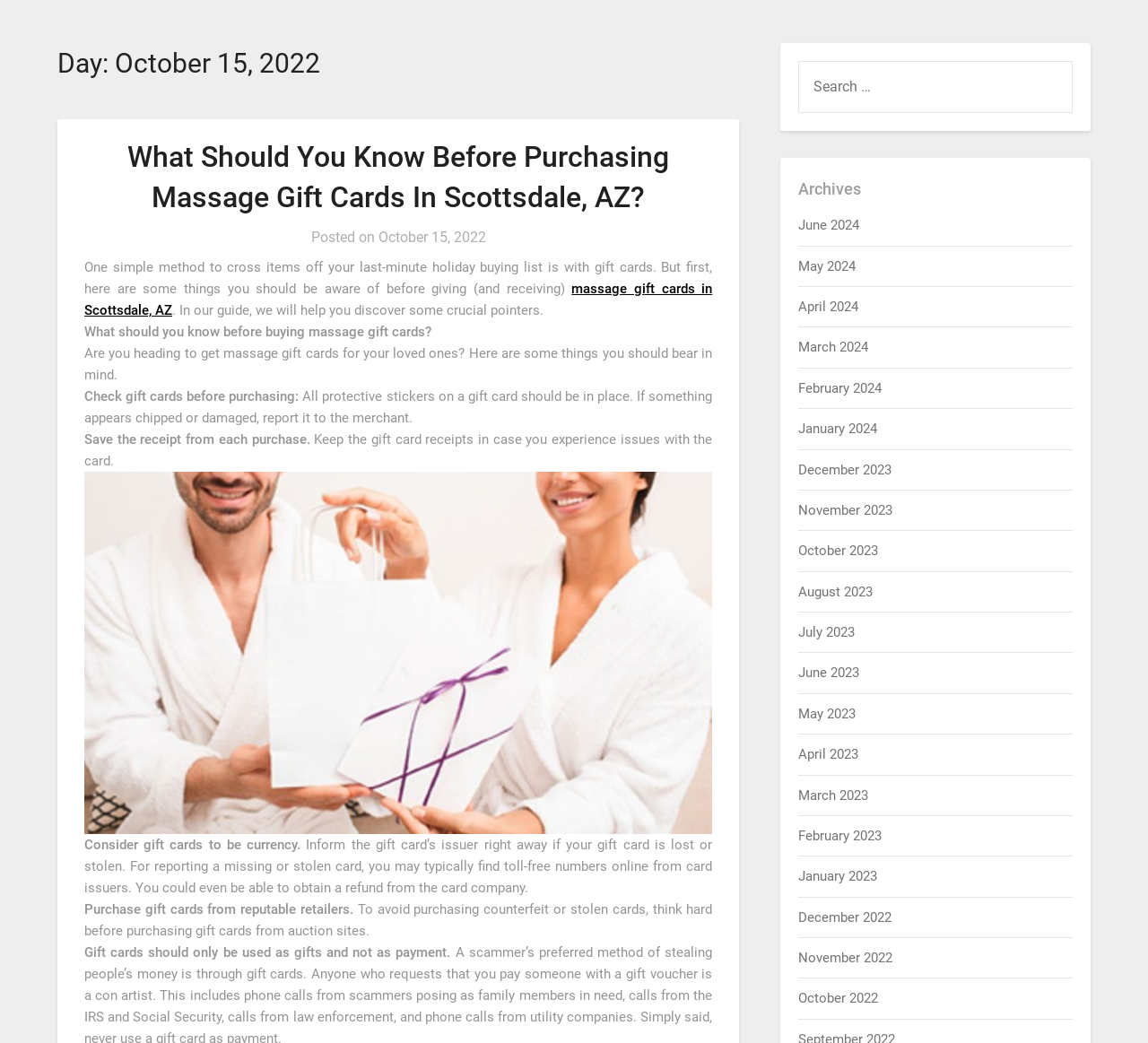Please find the bounding box coordinates of the element that you should click to achieve the following instruction: "Check the archives". The coordinates should be presented as four float numbers between 0 and 1: [left, top, right, bottom].

[0.696, 0.169, 0.762, 0.194]